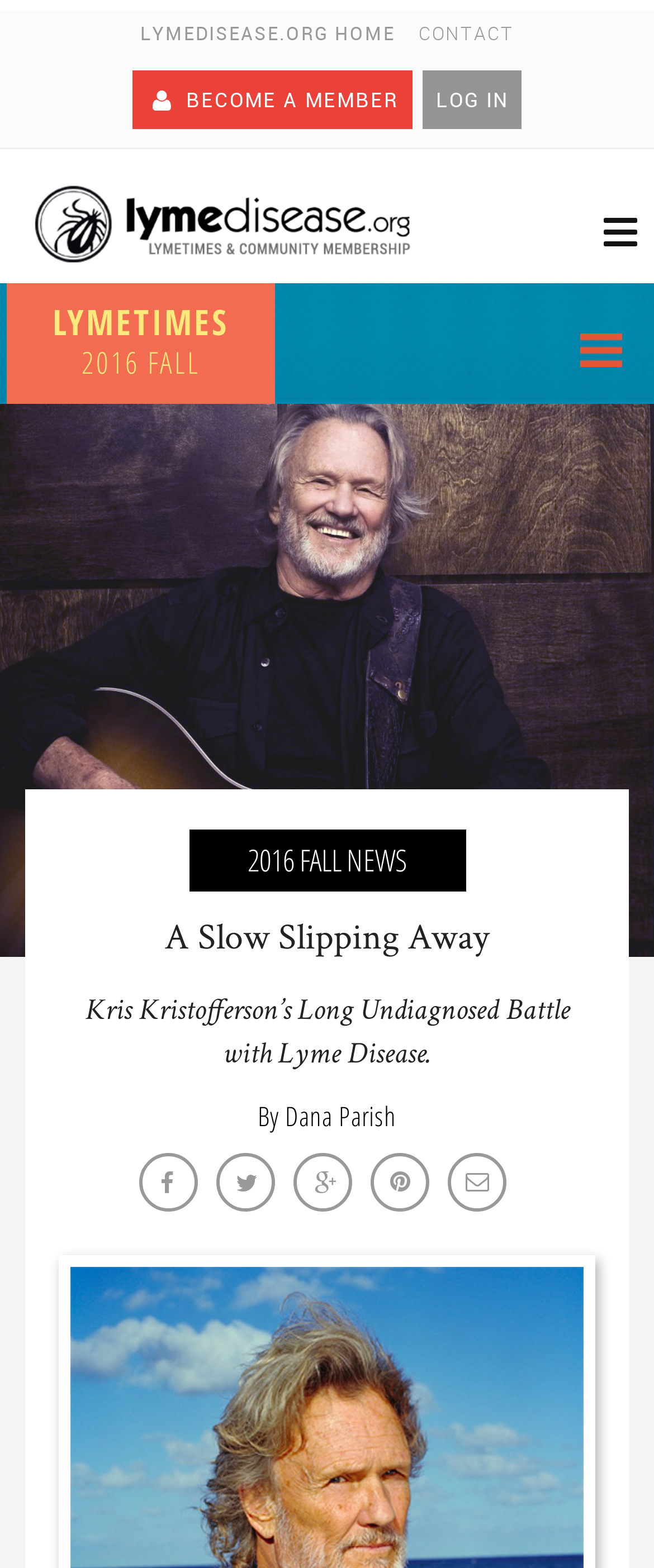Please provide the bounding box coordinates for the element that needs to be clicked to perform the following instruction: "toggle navigation". The coordinates should be given as four float numbers between 0 and 1, i.e., [left, top, right, bottom].

[0.923, 0.139, 0.974, 0.157]